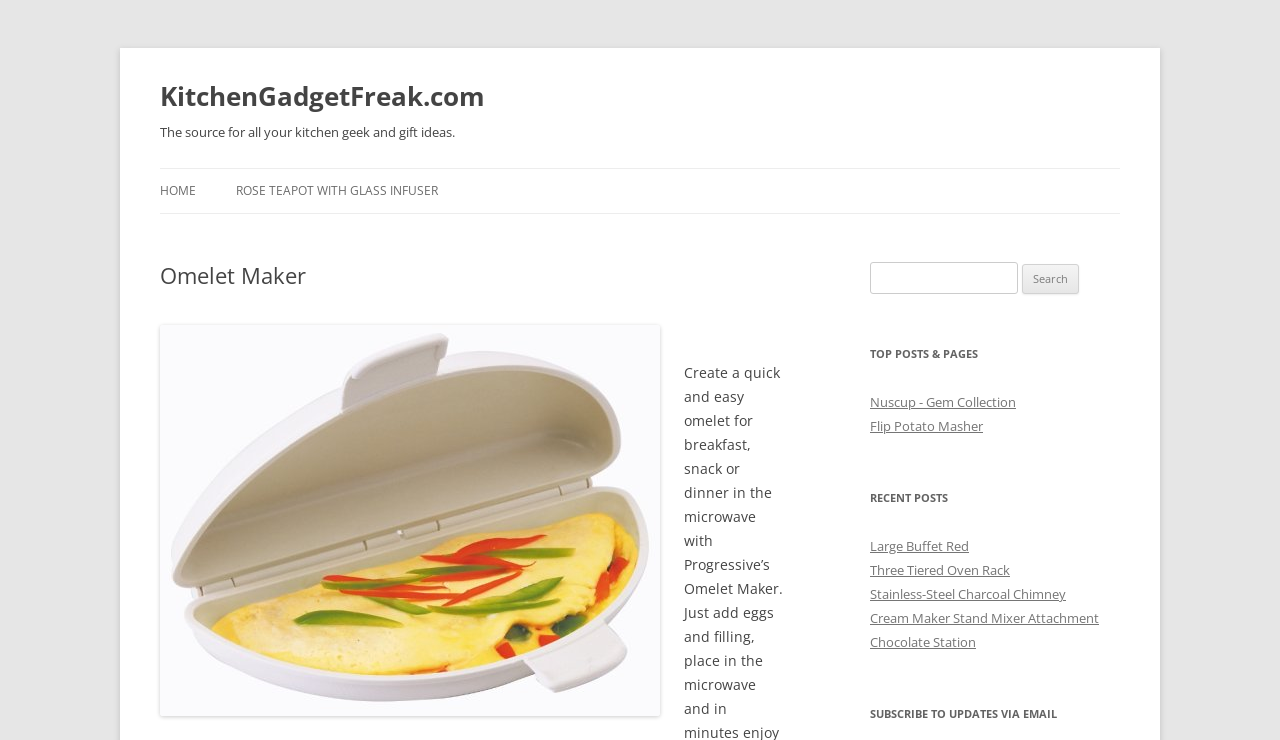Using the details in the image, give a detailed response to the question below:
What is the name of the website?

The name of the website can be found in the top-left corner of the webpage, where it says 'KitchenGadgetFreak.com' in a heading element.